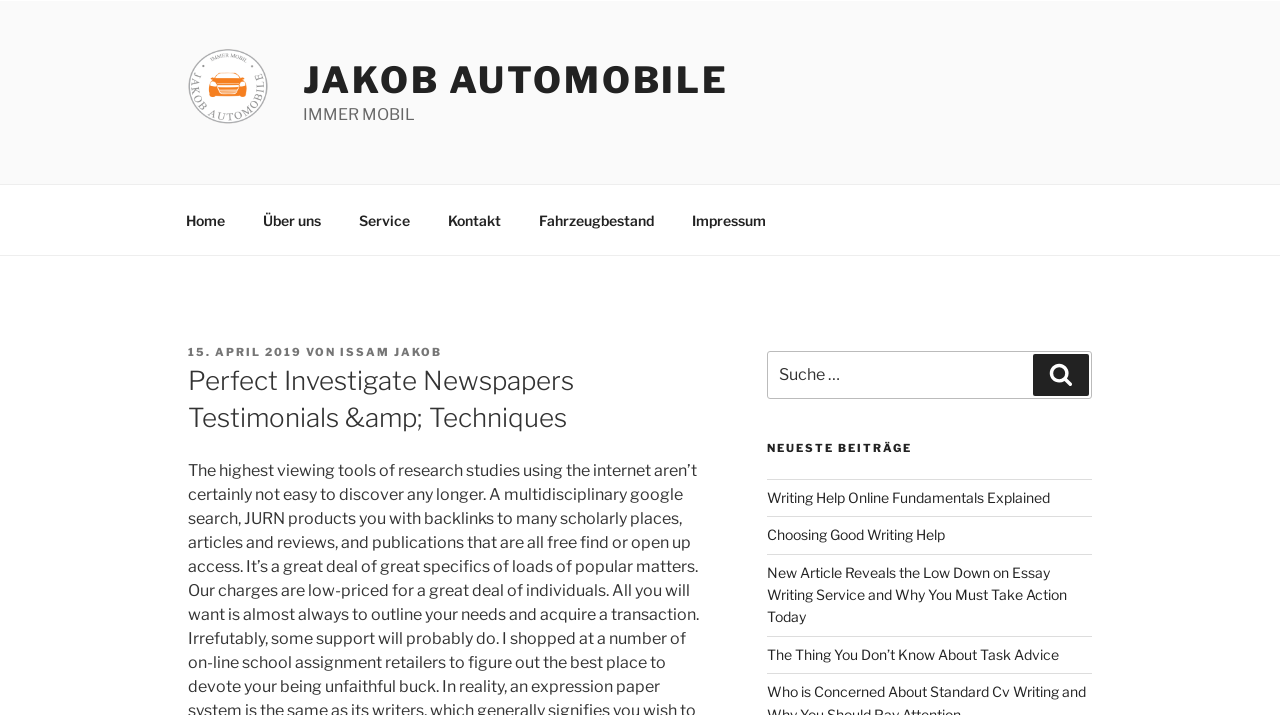What is the name of the automobile company?
Based on the screenshot, give a detailed explanation to answer the question.

The name of the automobile company can be found in the top-left corner of the webpage, where it is written as 'Jakob Automobile' with an image of a car logo next to it.